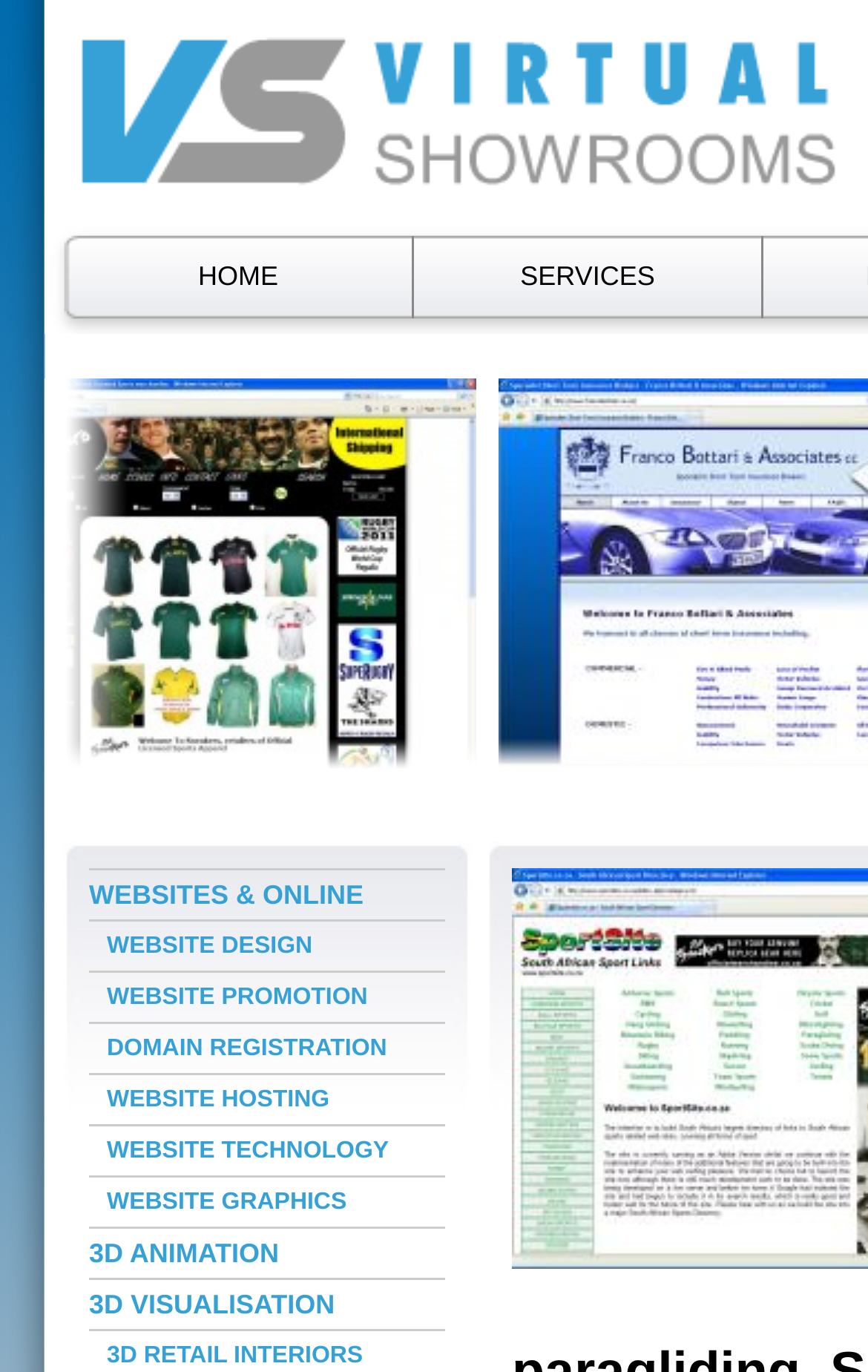Please provide the bounding box coordinate of the region that matches the element description: Über uns. Coordinates should be in the format (top-left x, top-left y, bottom-right x, bottom-right y) and all values should be between 0 and 1.

None